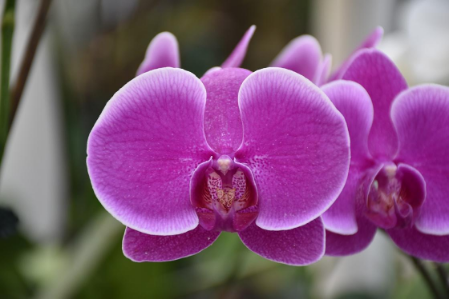Please analyze the image and give a detailed answer to the question:
Where was the photograph taken?

According to the caption, the photograph was taken in the Conservatory Greenhouse at Cranbrook, where a variety of exotic plants are displayed.